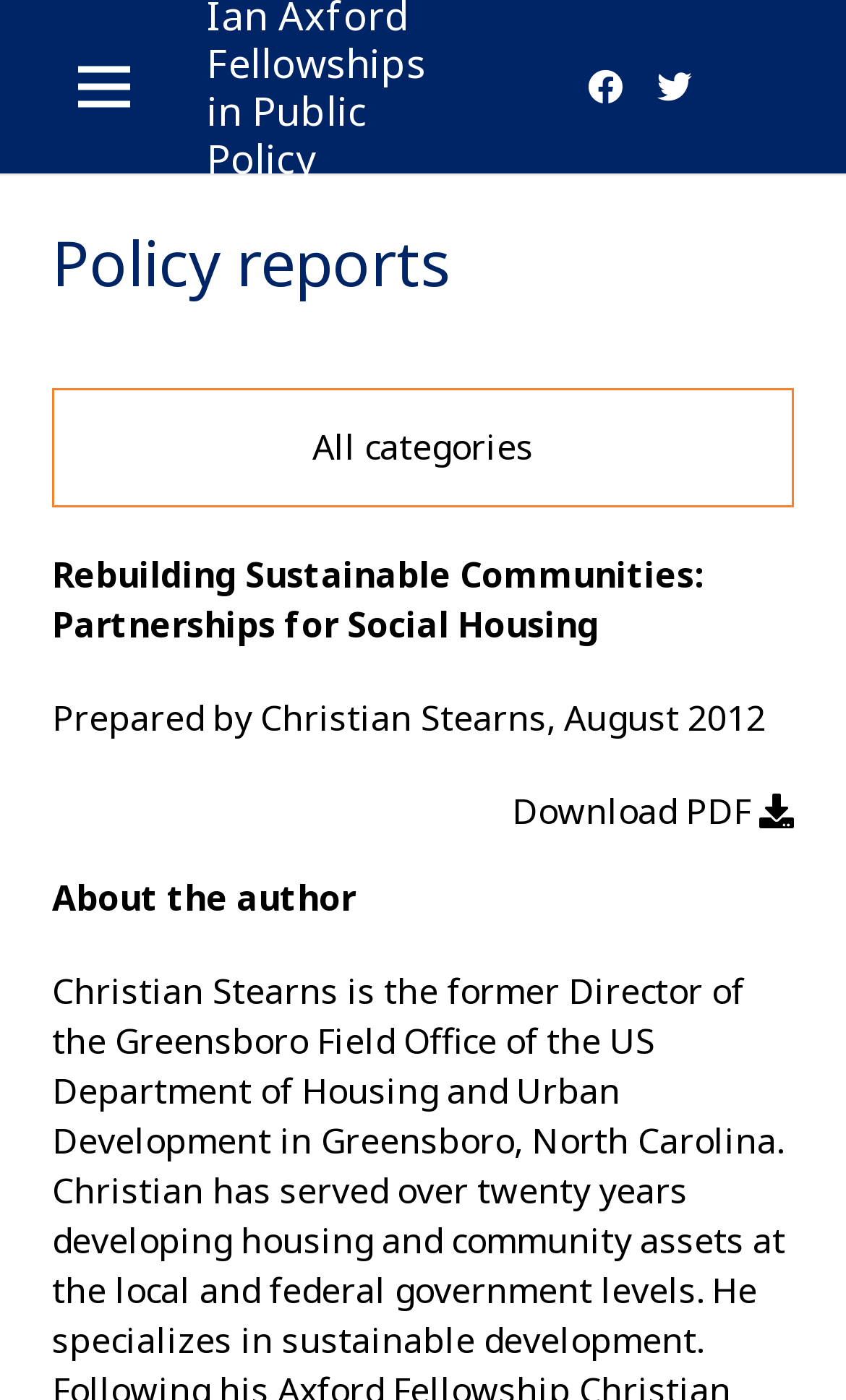Produce an extensive caption that describes everything on the webpage.

The webpage is about "Rebuilding Sustainable Communities: Partnerships for Social Housing" and appears to be a report or article page. At the top left, there is a "Menu" link. On the top right, there are social media links, including "Facebook" and "Twitter". 

Below the top section, there is a heading titled "Policy reports". Underneath this heading, there is a link labeled "All categories". 

The main content of the page starts with a title, "Rebuilding Sustainable Communities: Partnerships for Social Housing", which is followed by a subtitle, "Prepared by Christian Stearns, August 2012". 

To the right of the title, there is a link to "Download PDF" with a download icon. 

Below the title and subtitle, there is a section labeled "About the author".